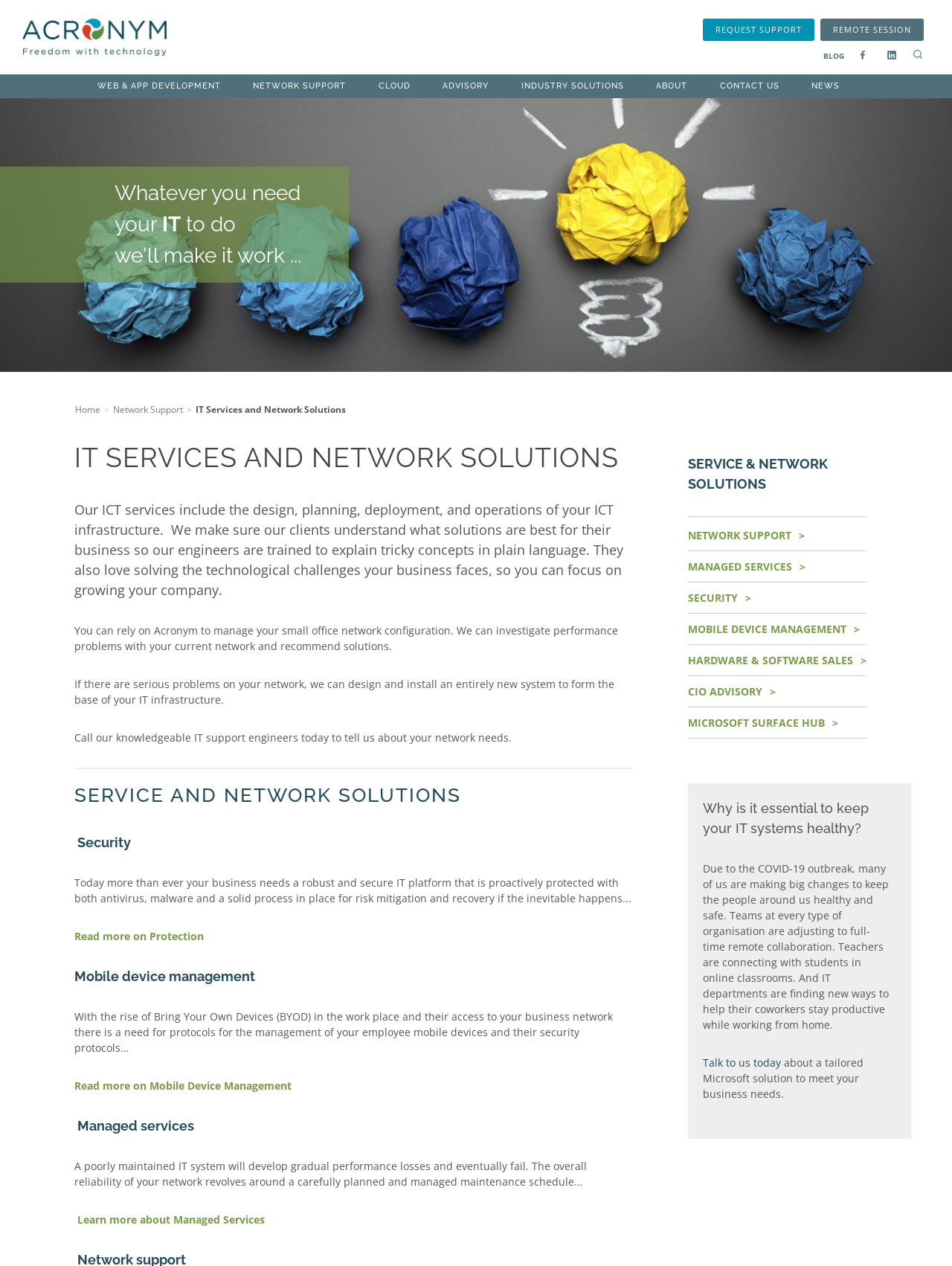Identify the bounding box for the UI element that is described as follows: "Learn more about Managed Services".

[0.081, 0.958, 0.278, 0.969]